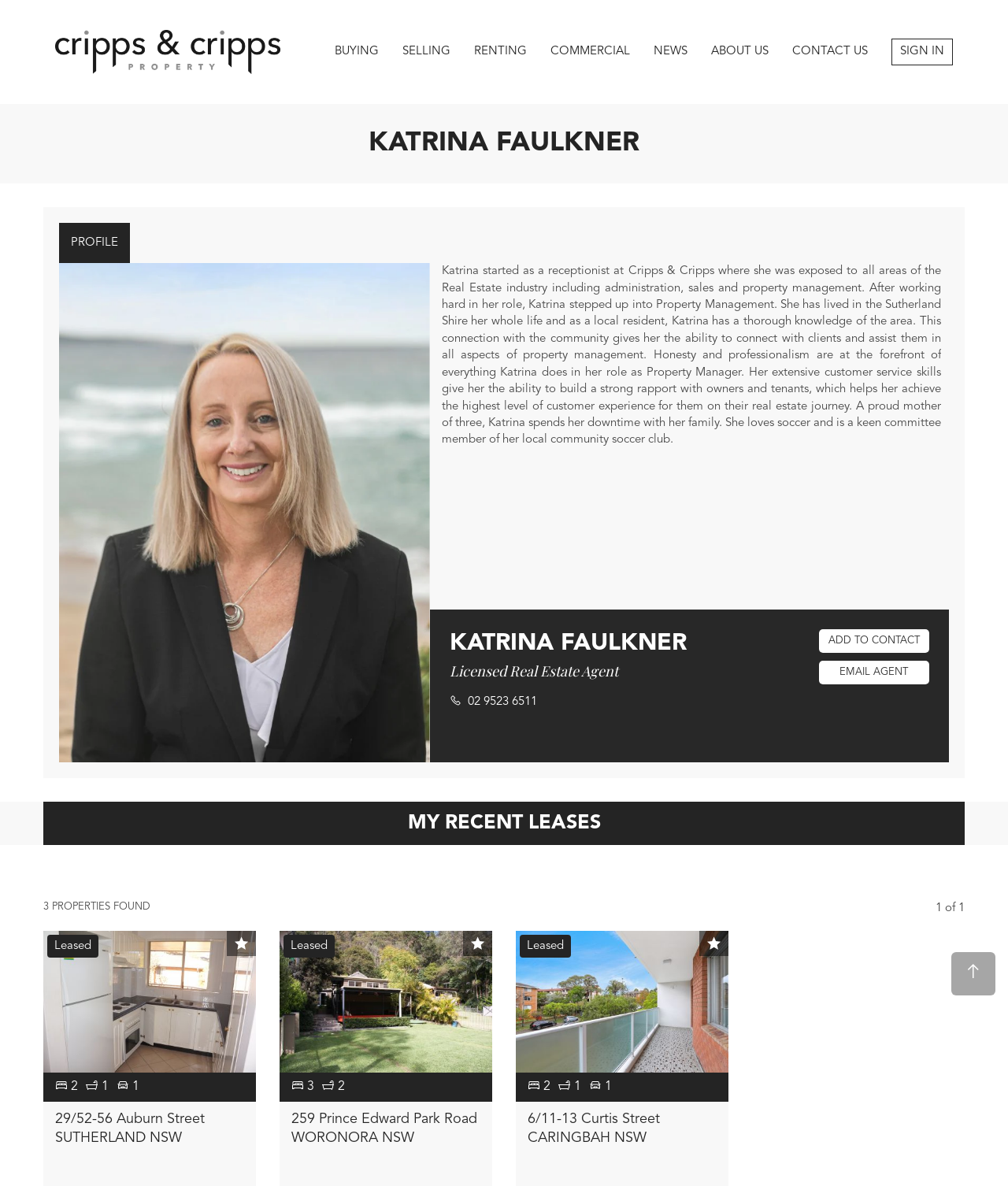Provide the bounding box coordinates of the UI element this sentence describes: "title="Add Favourites"".

[0.459, 0.785, 0.488, 0.806]